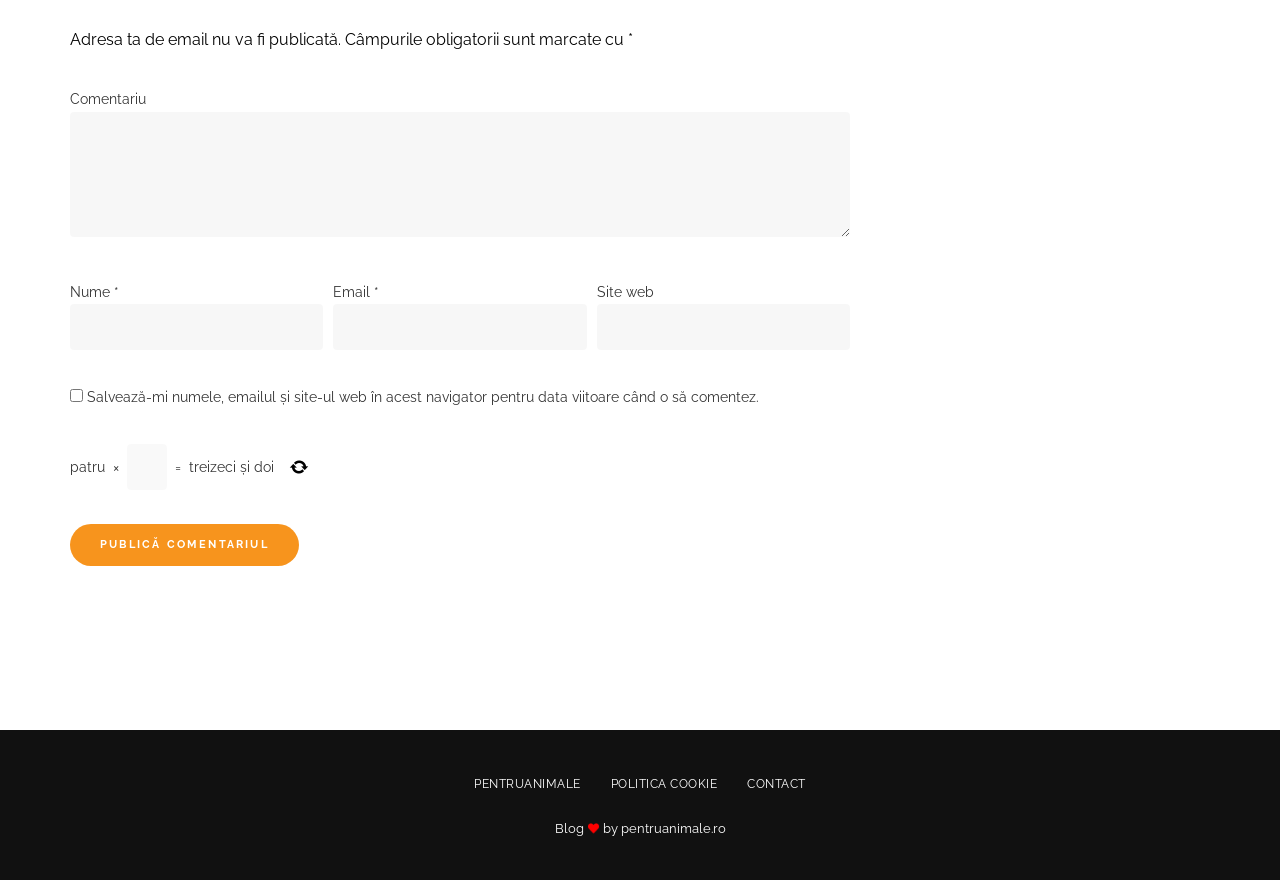Identify the bounding box coordinates of the area you need to click to perform the following instruction: "Click the publish button".

[0.055, 0.595, 0.233, 0.643]